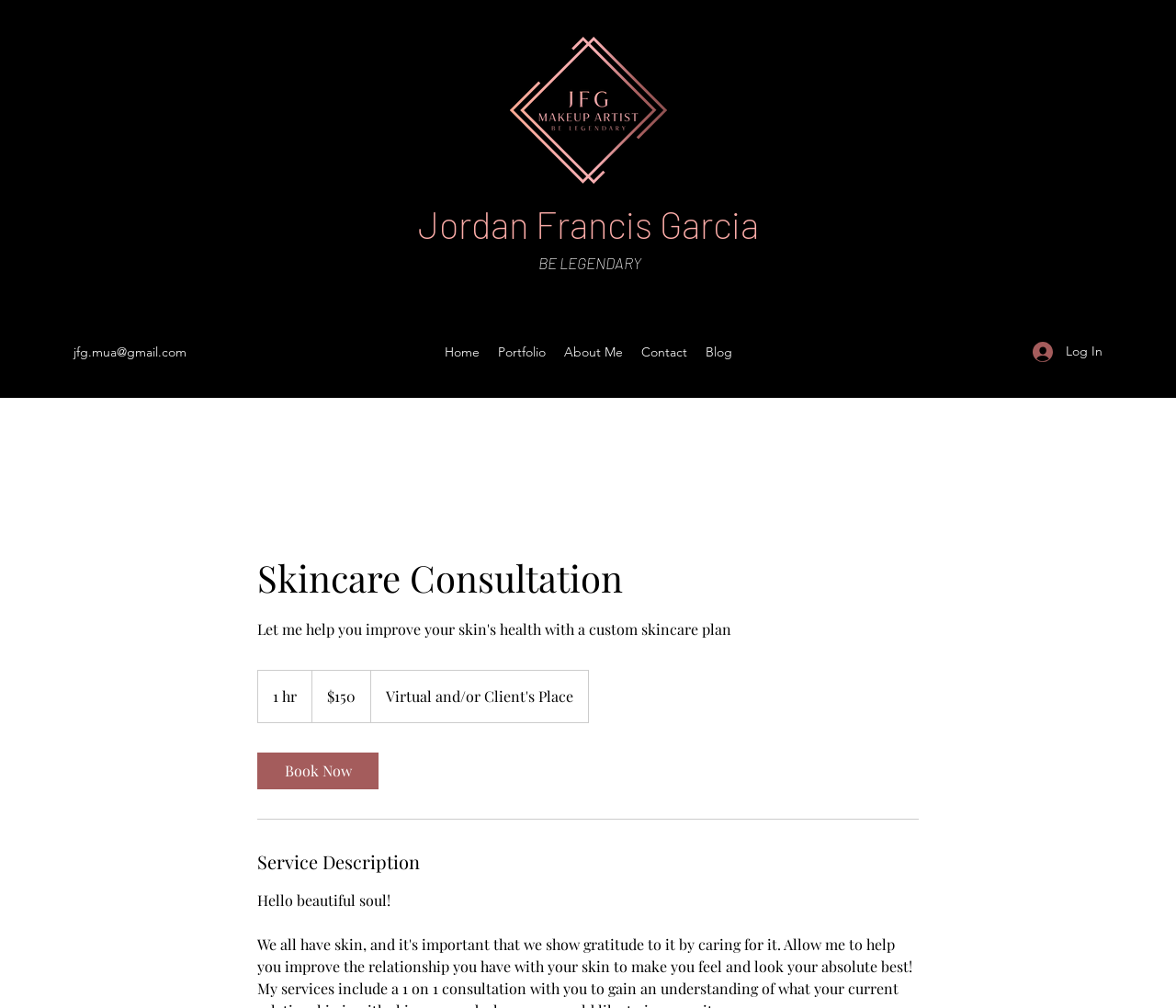Please reply to the following question with a single word or a short phrase:
What is the purpose of the webpage?

To offer skincare consultation service